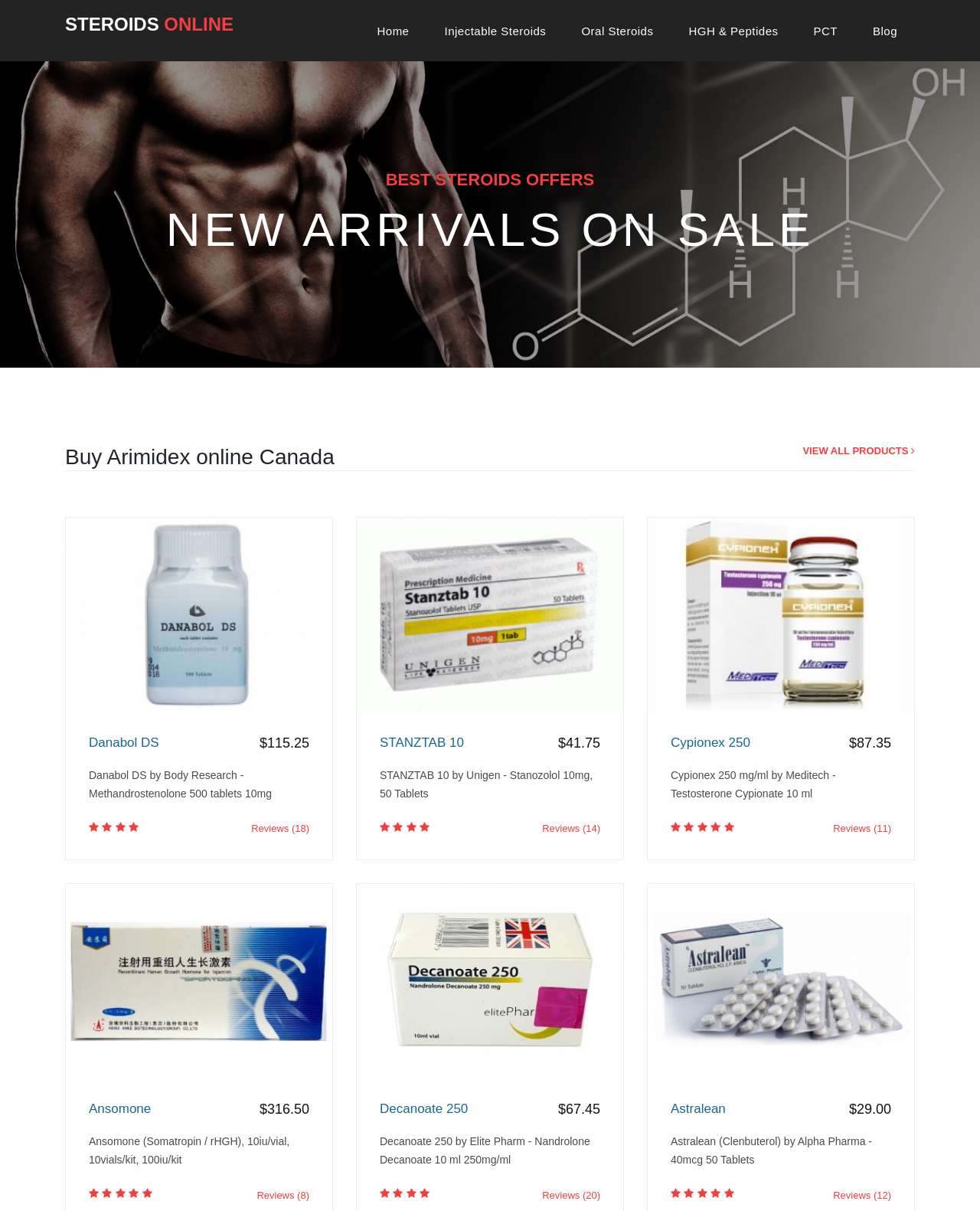Please locate the clickable area by providing the bounding box coordinates to follow this instruction: "Buy Danabol DS".

[0.067, 0.501, 0.339, 0.512]